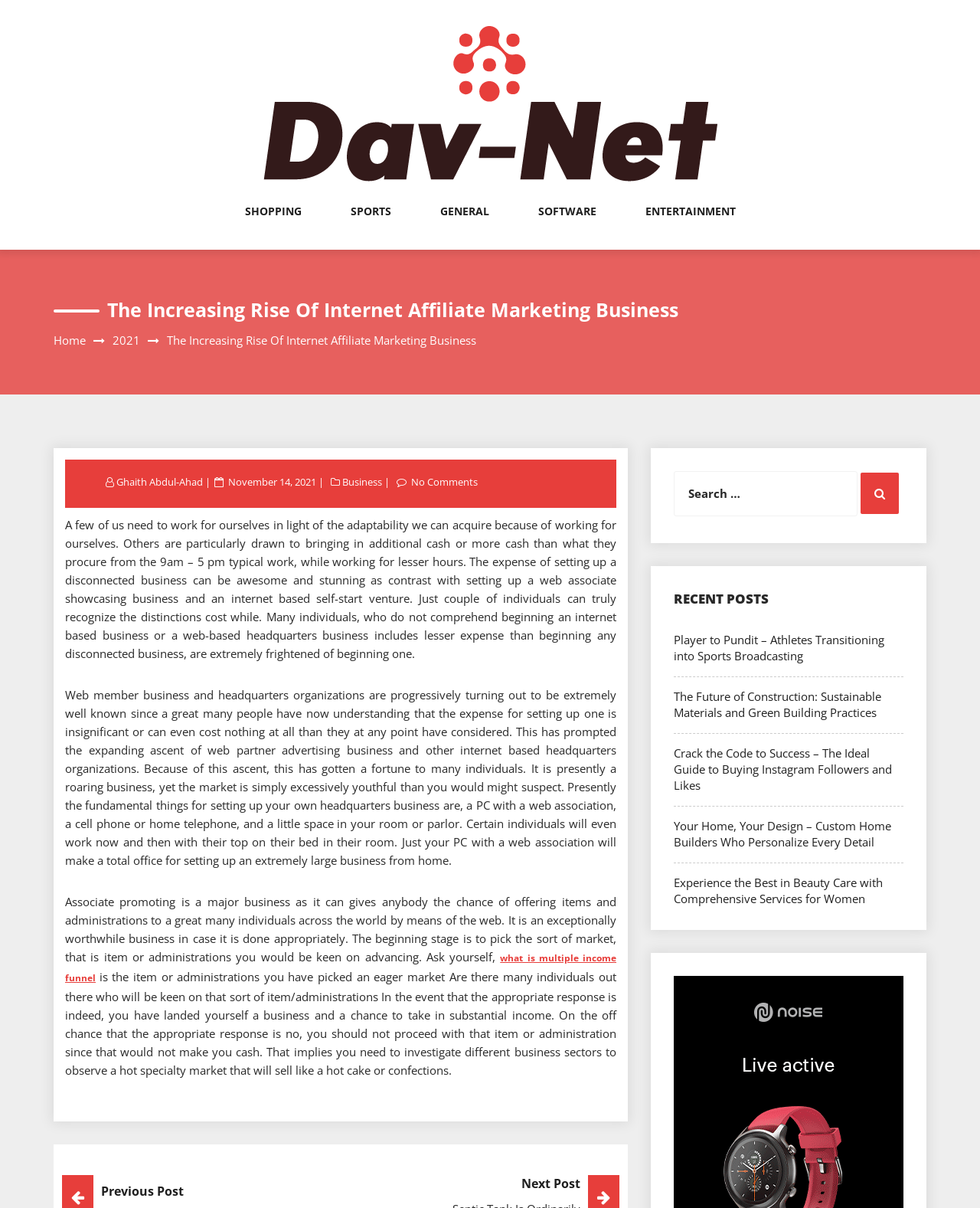What is the main topic of this webpage?
Give a single word or phrase as your answer by examining the image.

Internet Affiliate Marketing Business